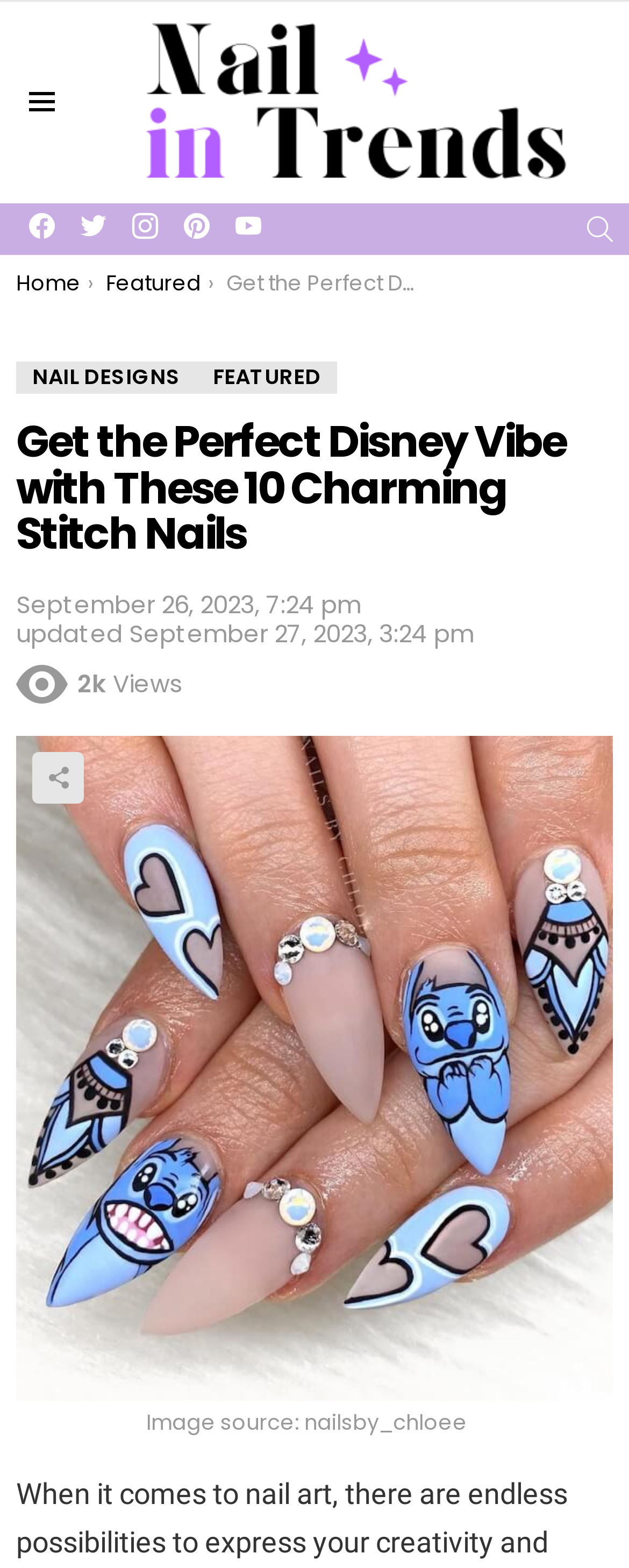Provide the text content of the webpage's main heading.

Get the Perfect Disney Vibe with These 10 Charming Stitch Nails